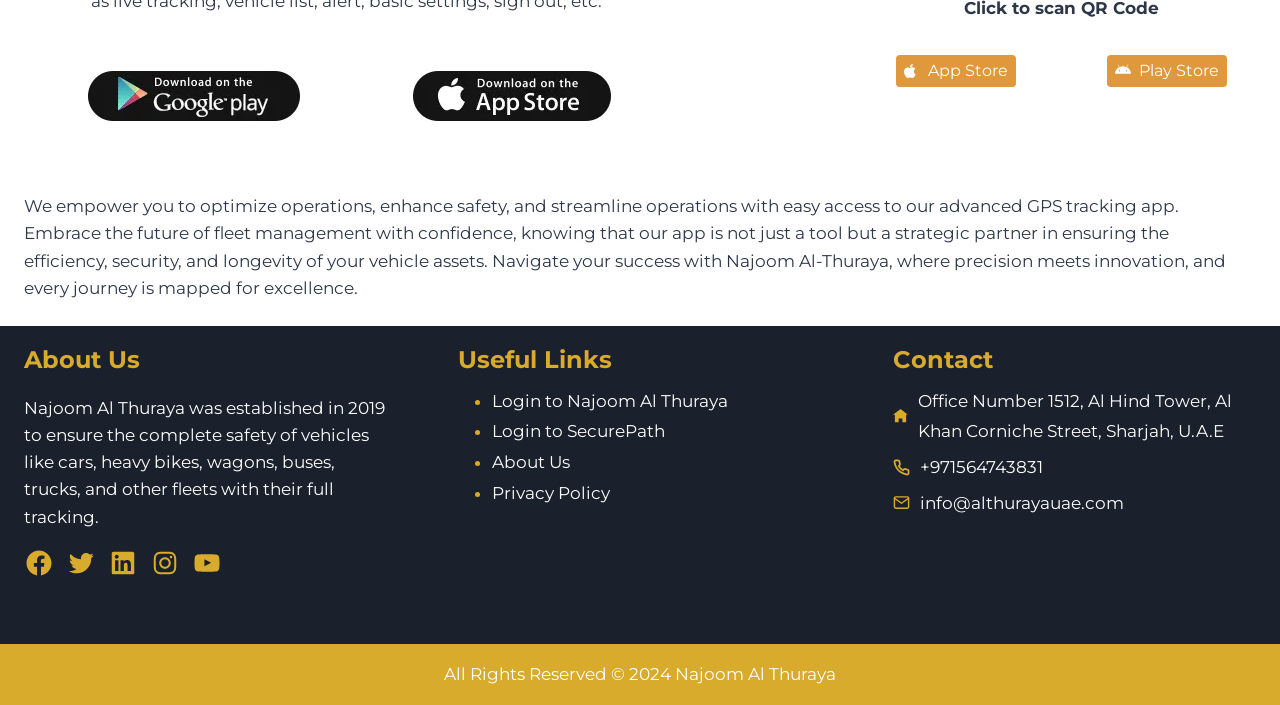Identify the bounding box coordinates for the UI element described as: "LinkedIn". The coordinates should be provided as four floats between 0 and 1: [left, top, right, bottom].

[0.084, 0.777, 0.108, 0.82]